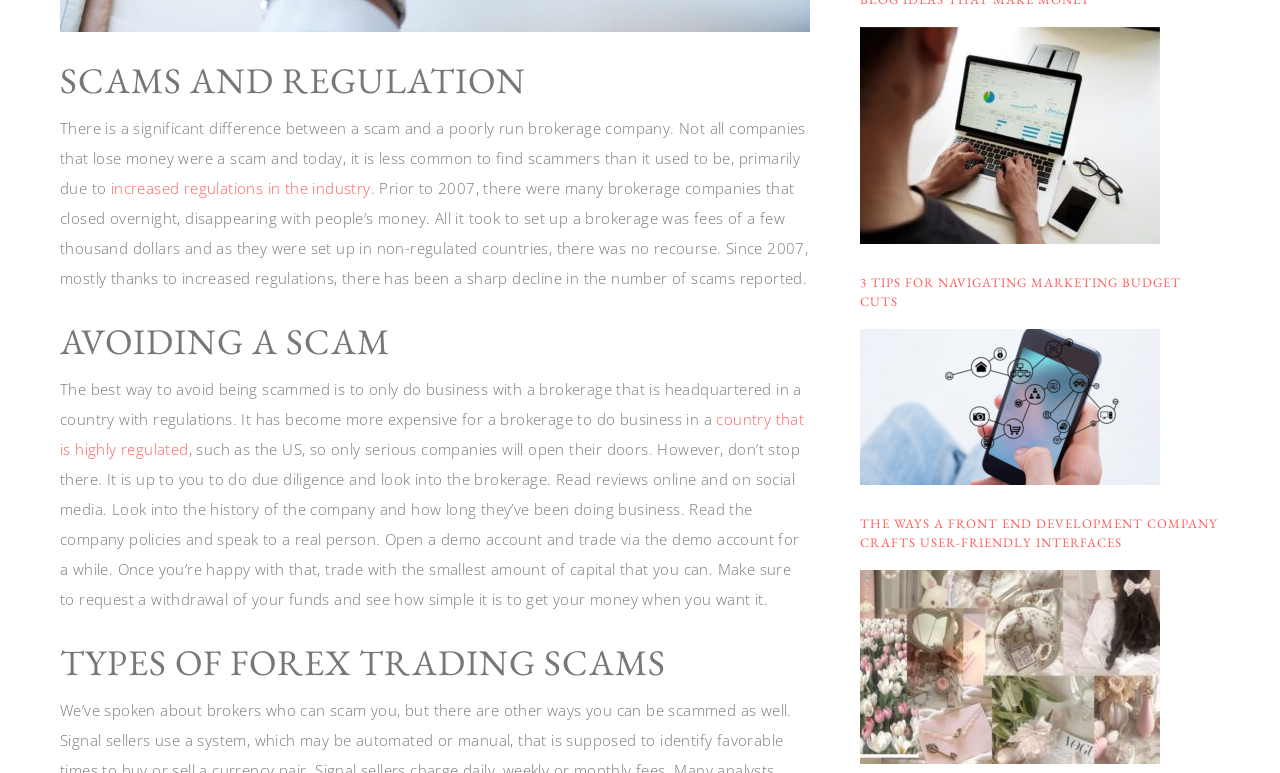Extract the bounding box coordinates for the described element: "increased regulations in the industry". The coordinates should be represented as four float numbers between 0 and 1: [left, top, right, bottom].

[0.087, 0.23, 0.29, 0.256]